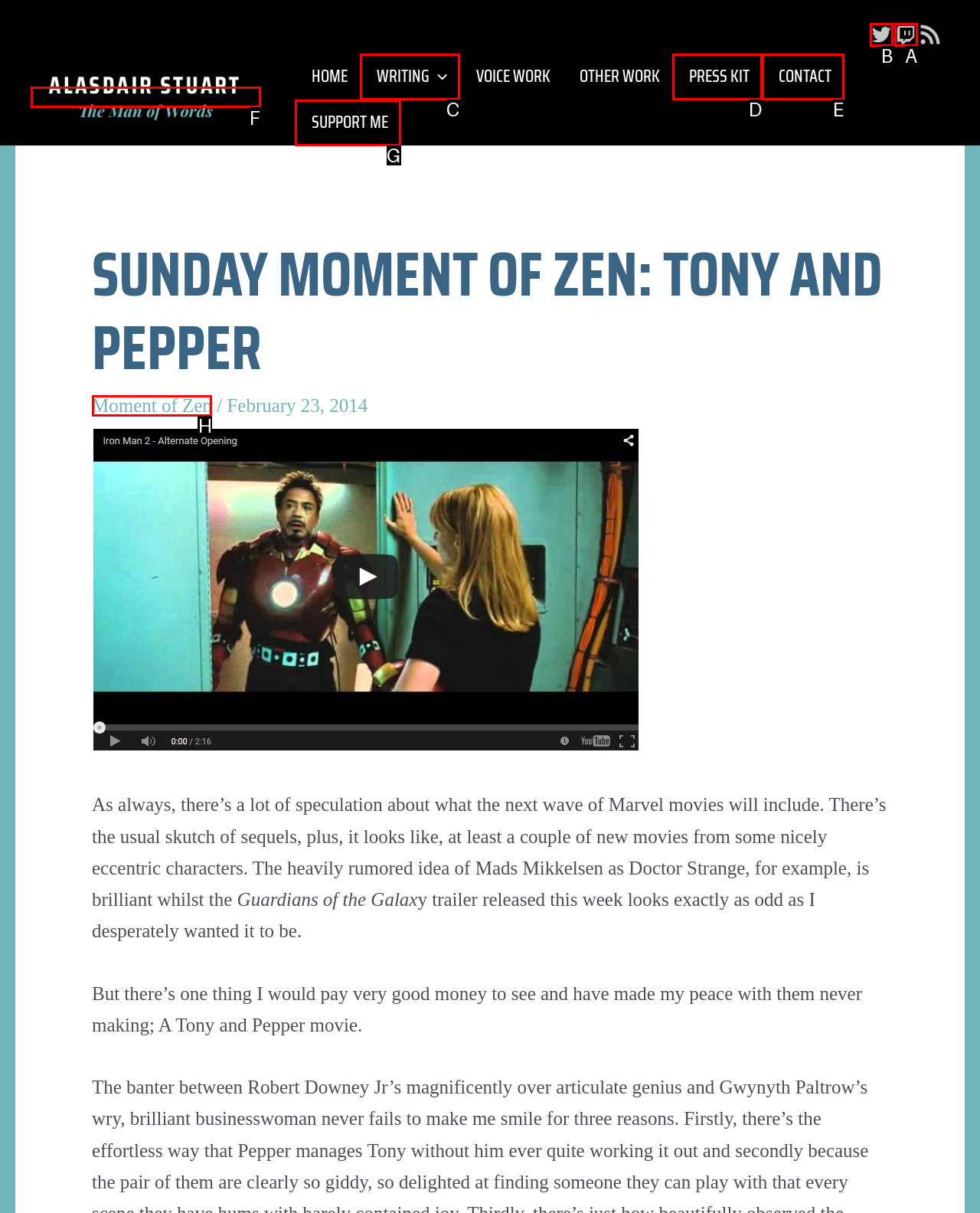Choose the UI element to click on to achieve this task: Visit Twitter page. Reply with the letter representing the selected element.

B